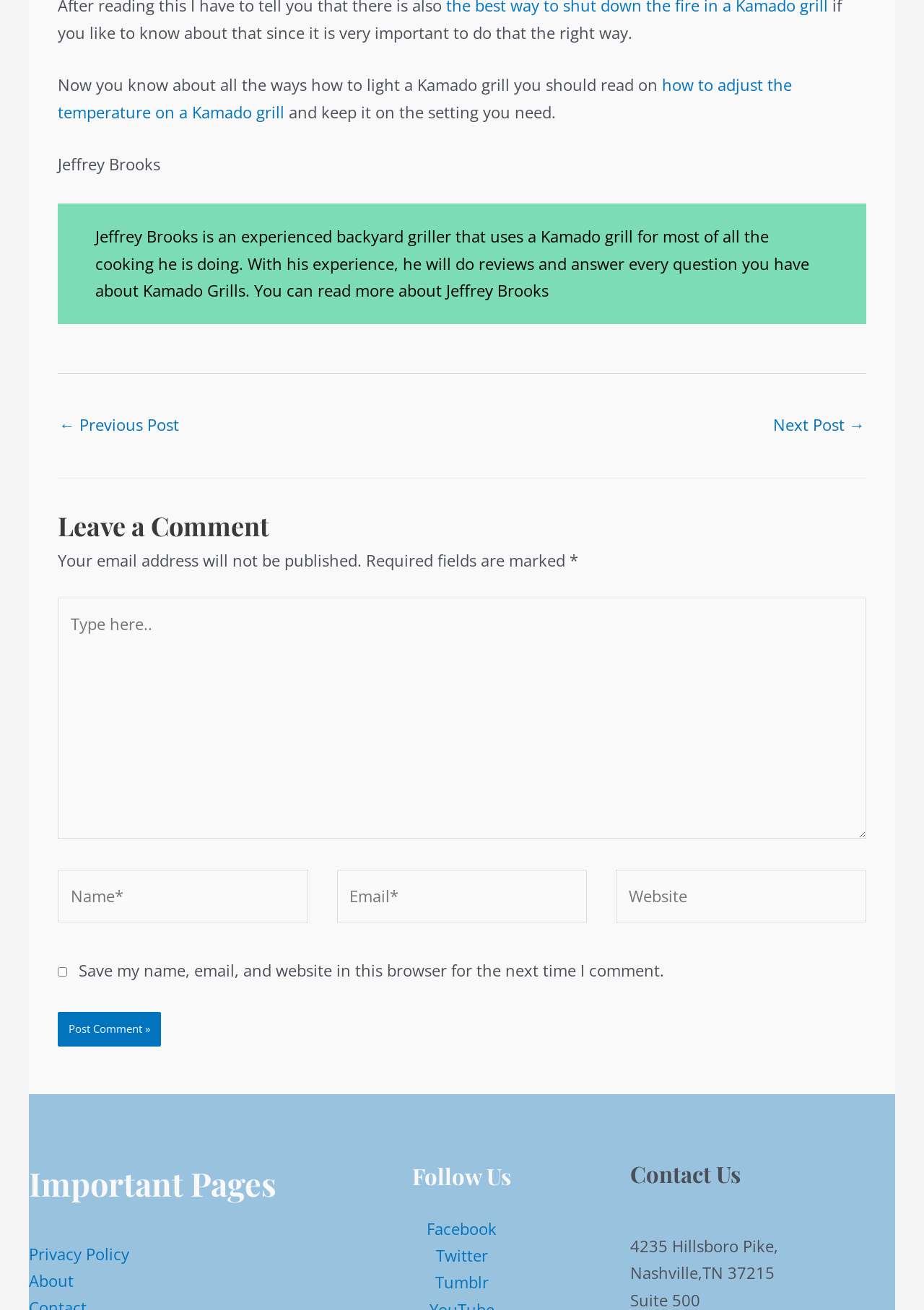Using the webpage screenshot, locate the HTML element that fits the following description and provide its bounding box: "Jeffrey Brooks".

[0.483, 0.213, 0.594, 0.23]